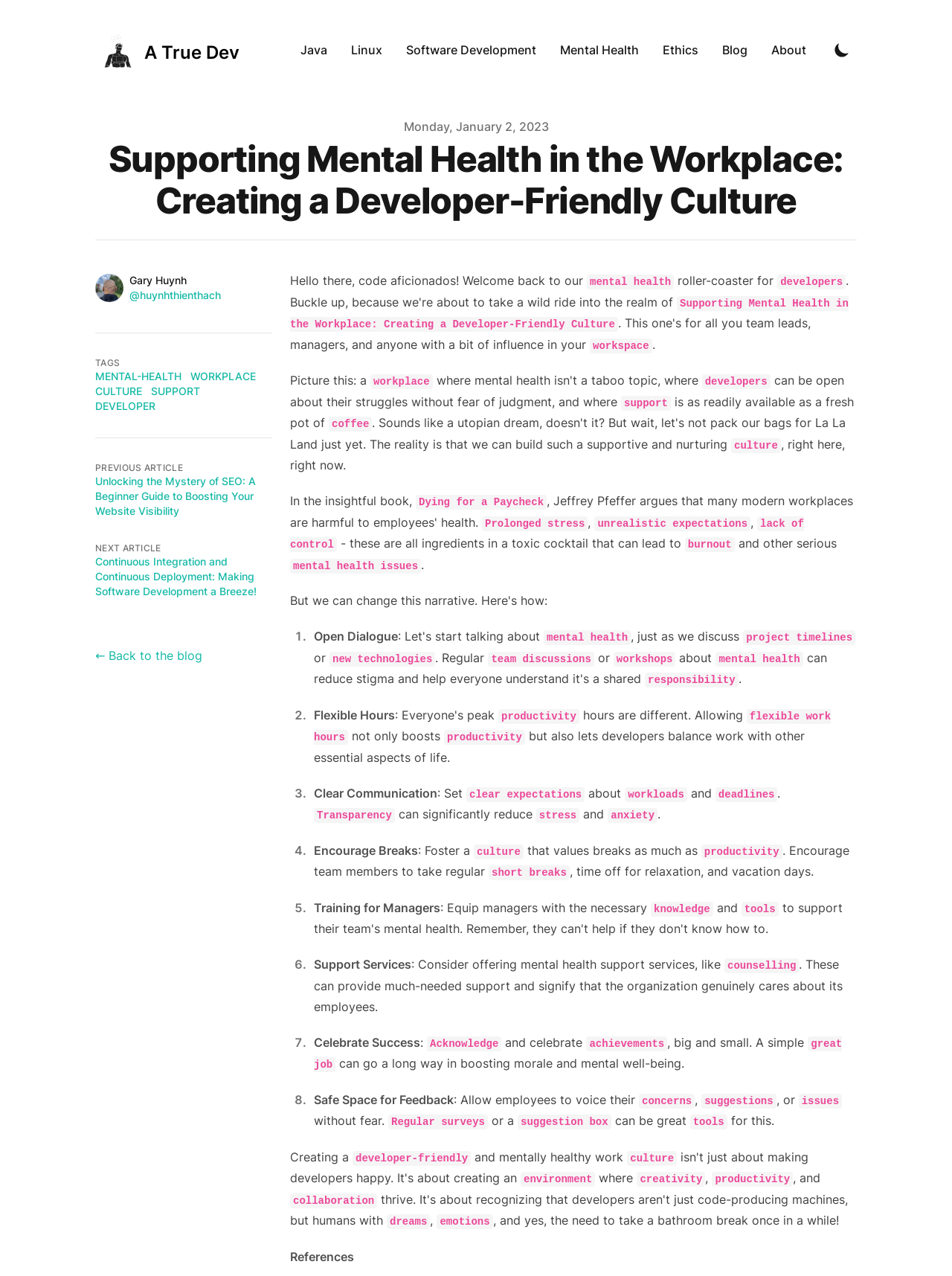Determine the bounding box coordinates of the section I need to click to execute the following instruction: "Toggle Dark Mode". Provide the coordinates as four float numbers between 0 and 1, i.e., [left, top, right, bottom].

[0.872, 0.03, 0.897, 0.048]